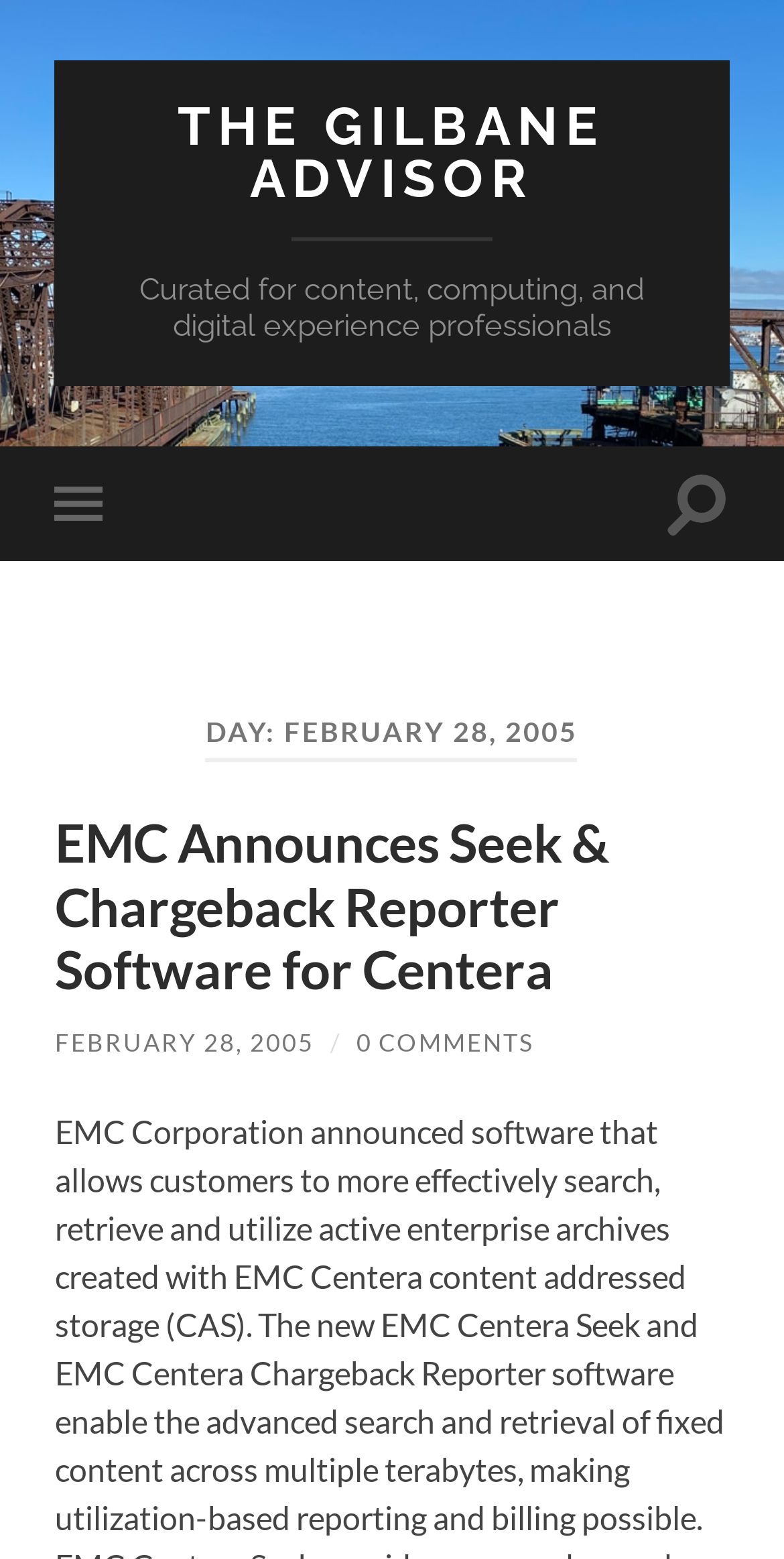What is the title of the first article?
Look at the screenshot and give a one-word or phrase answer.

EMC Announces Seek & Chargeback Reporter Software for Centera